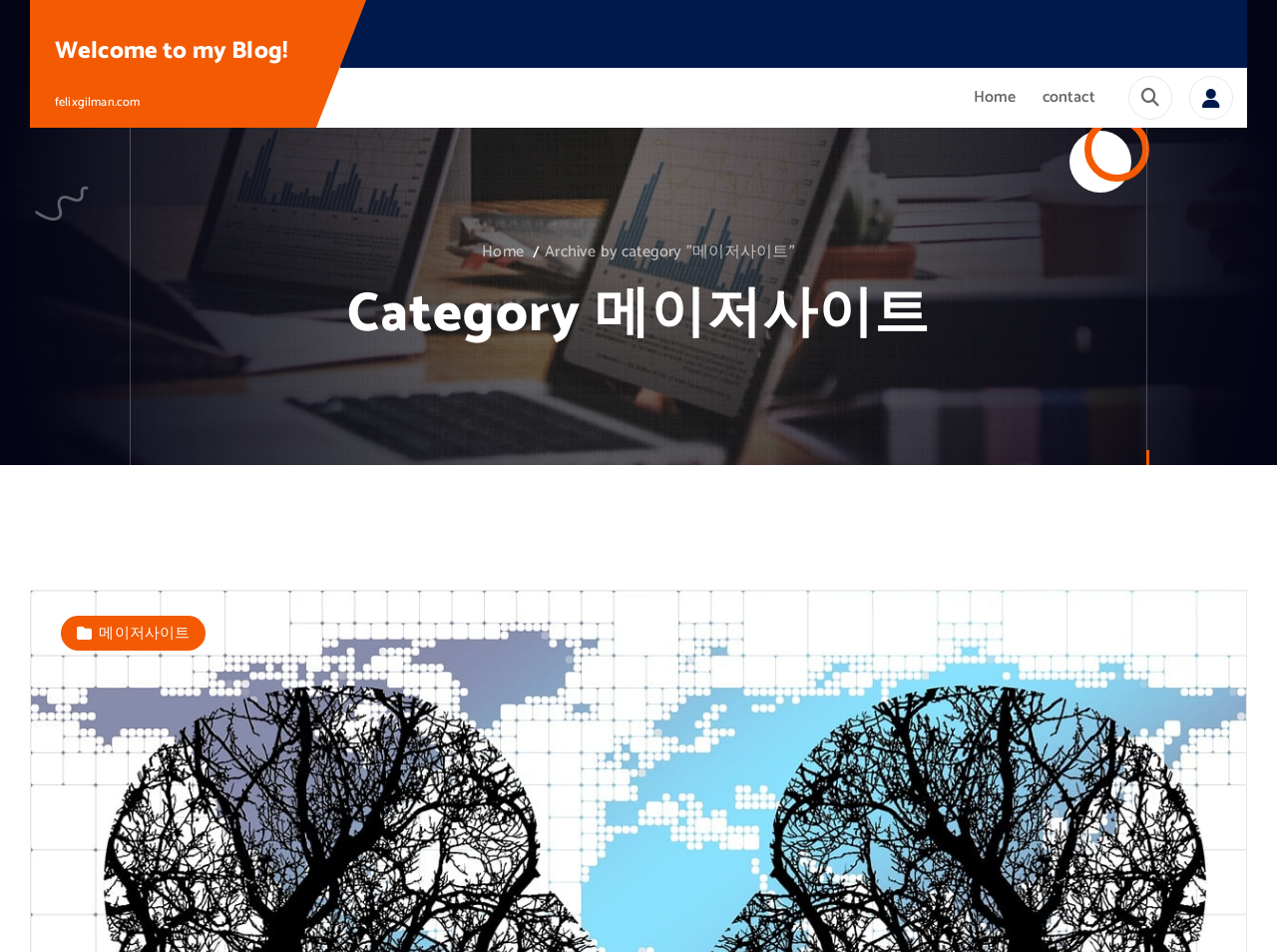Refer to the image and provide an in-depth answer to the question:
How many navigation links are there?

I counted the number of navigation links by looking at the link elements 'Home', 'contact', and the icon link '' located at the top-right corner of the webpage, which are likely to be navigation links.